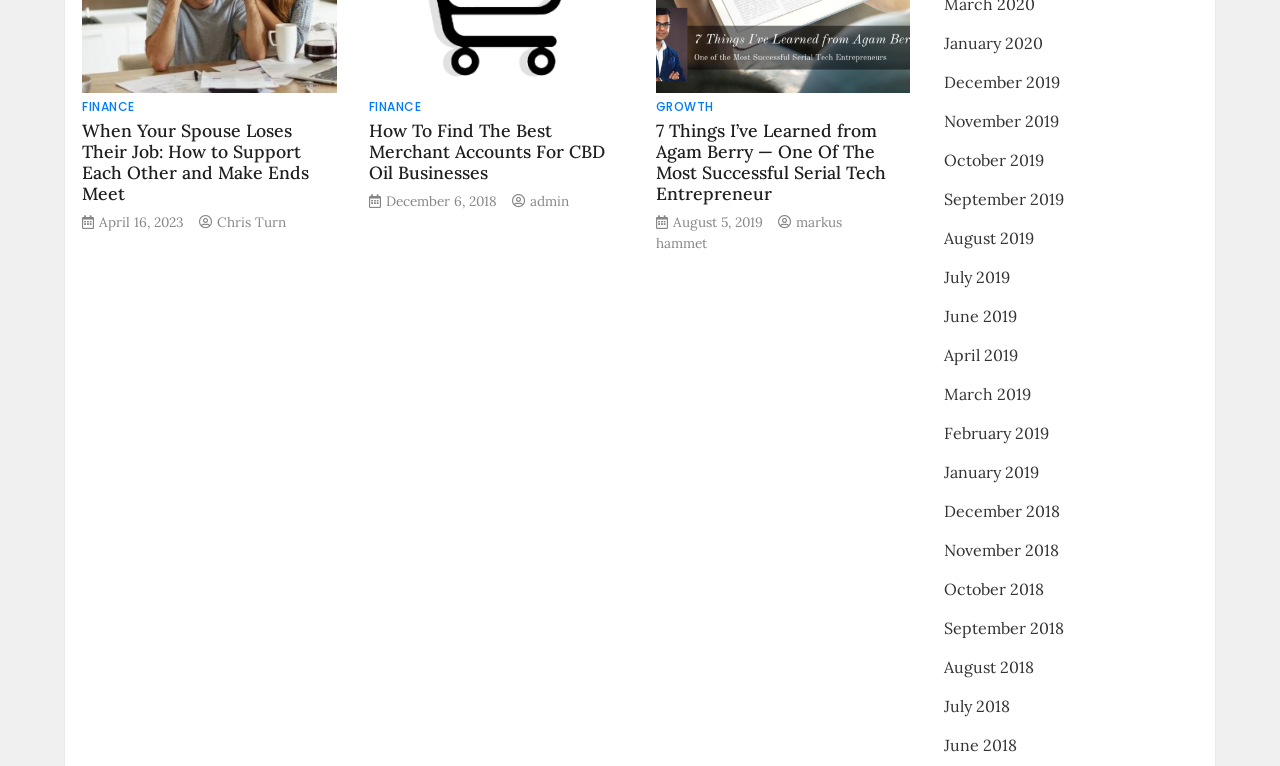Determine the bounding box coordinates of the section I need to click to execute the following instruction: "Click on the 'FINANCE' link". Provide the coordinates as four float numbers between 0 and 1, i.e., [left, top, right, bottom].

[0.064, 0.128, 0.105, 0.151]